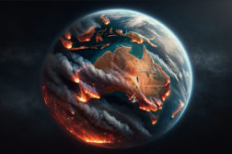What is the tone of the image?
Based on the visual content, answer with a single word or a brief phrase.

Eerie and urgent